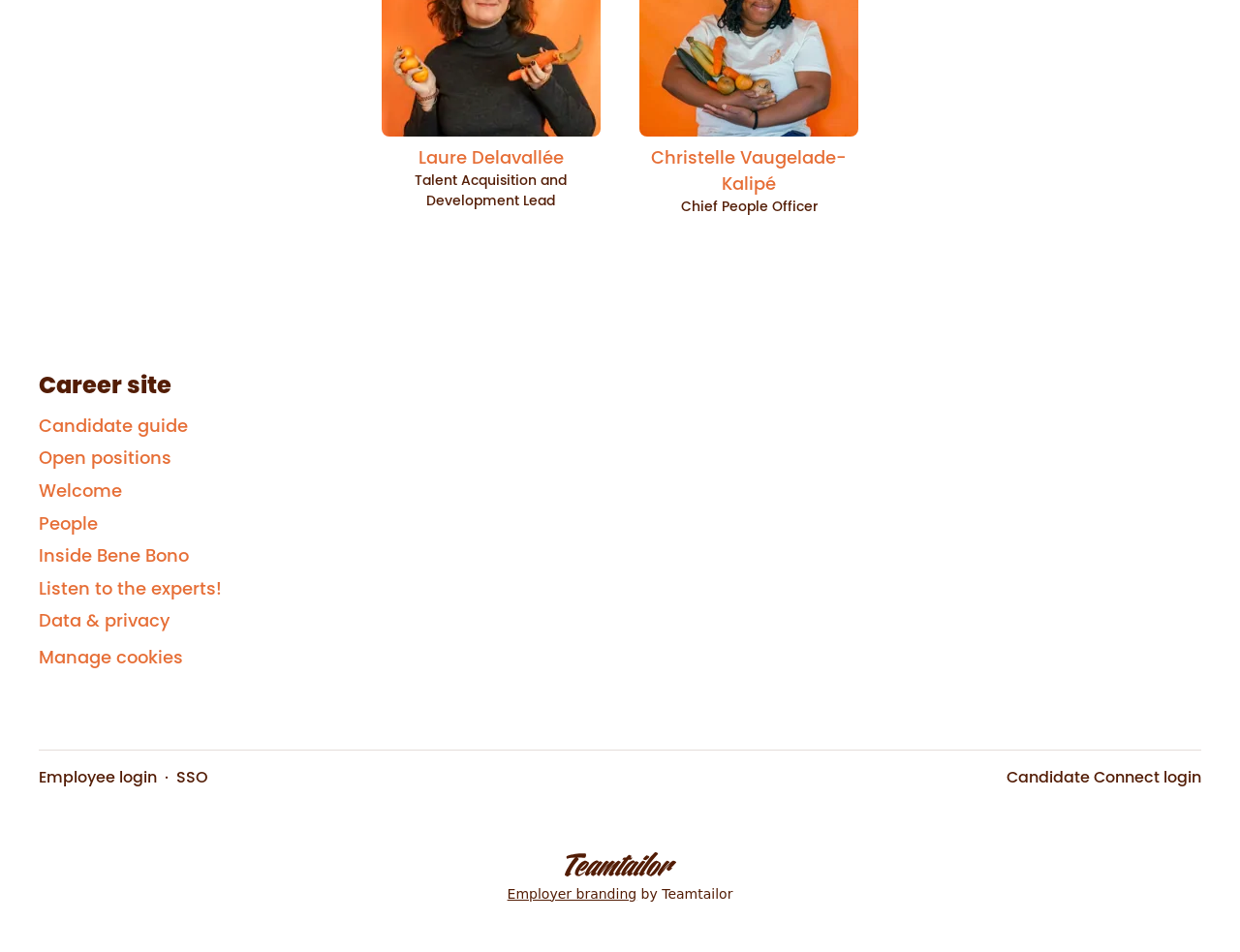Identify the bounding box of the HTML element described here: "People". Provide the coordinates as four float numbers between 0 and 1: [left, top, right, bottom].

[0.031, 0.533, 0.079, 0.566]